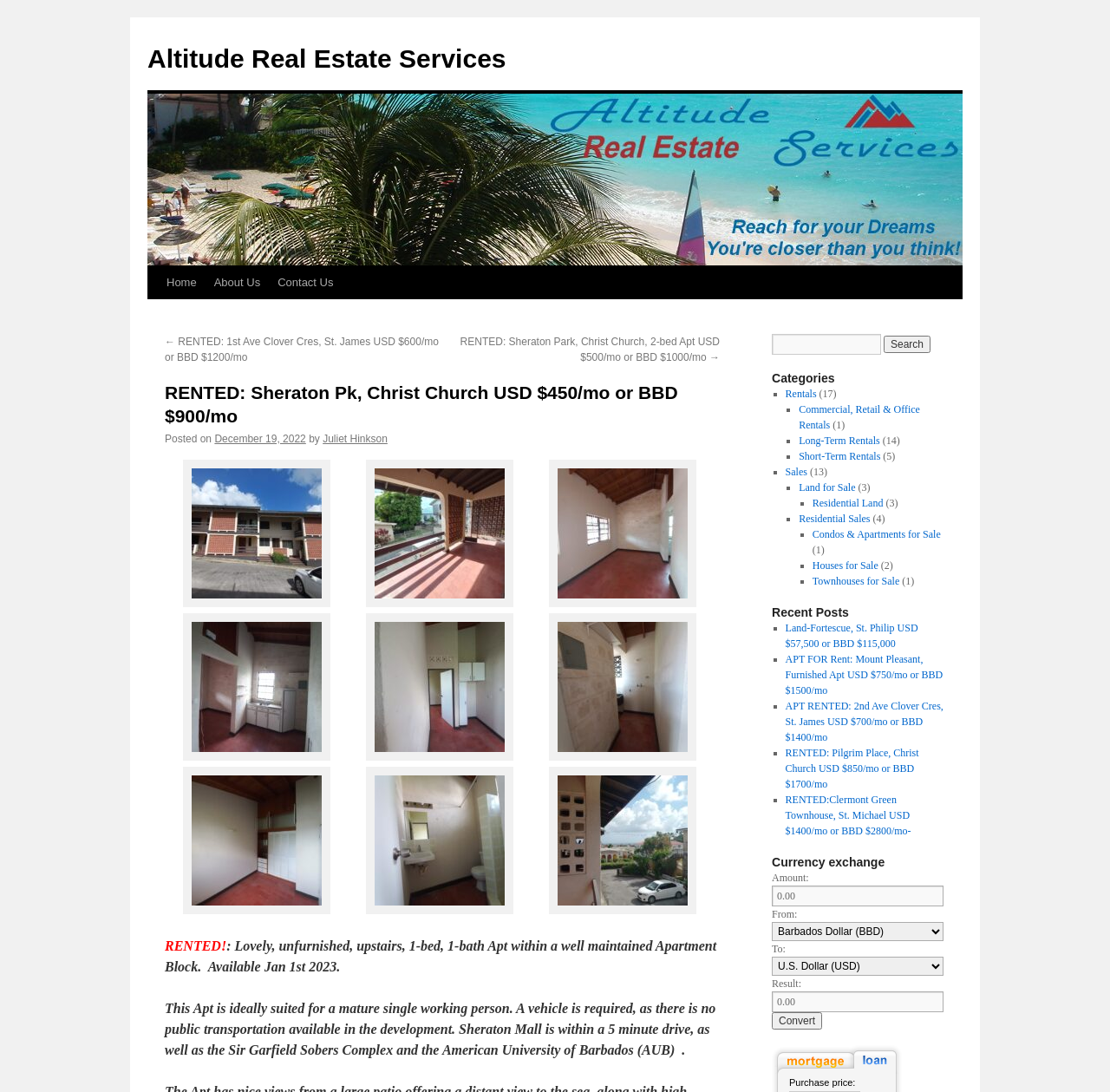What is the availability of the apartment?
With the help of the image, please provide a detailed response to the question.

I found the answer by looking at the text 'Available Jan 1st 2023.' which indicates when the apartment will be available.